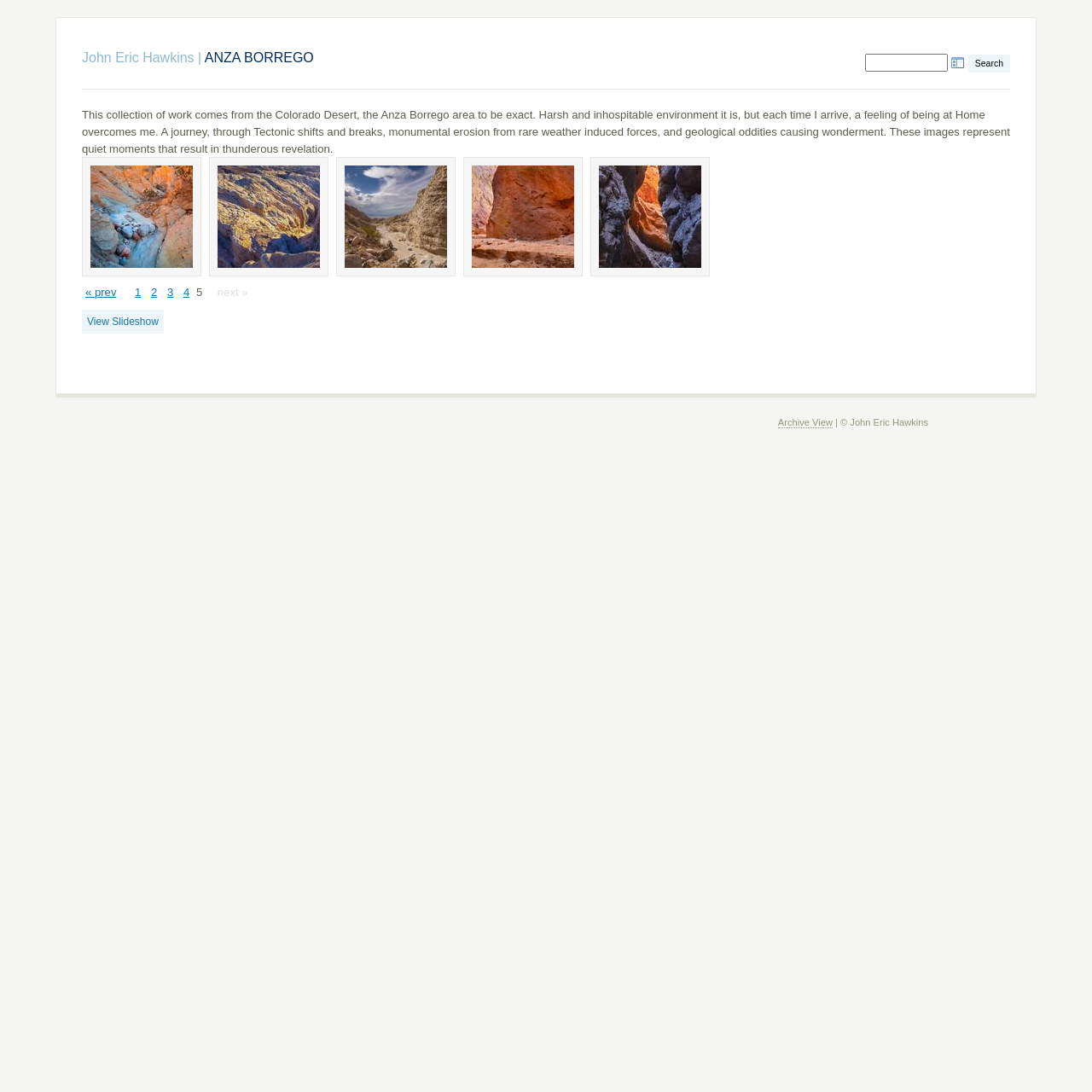Identify the bounding box coordinates of the region that should be clicked to execute the following instruction: "Go to page 1".

[0.12, 0.259, 0.132, 0.277]